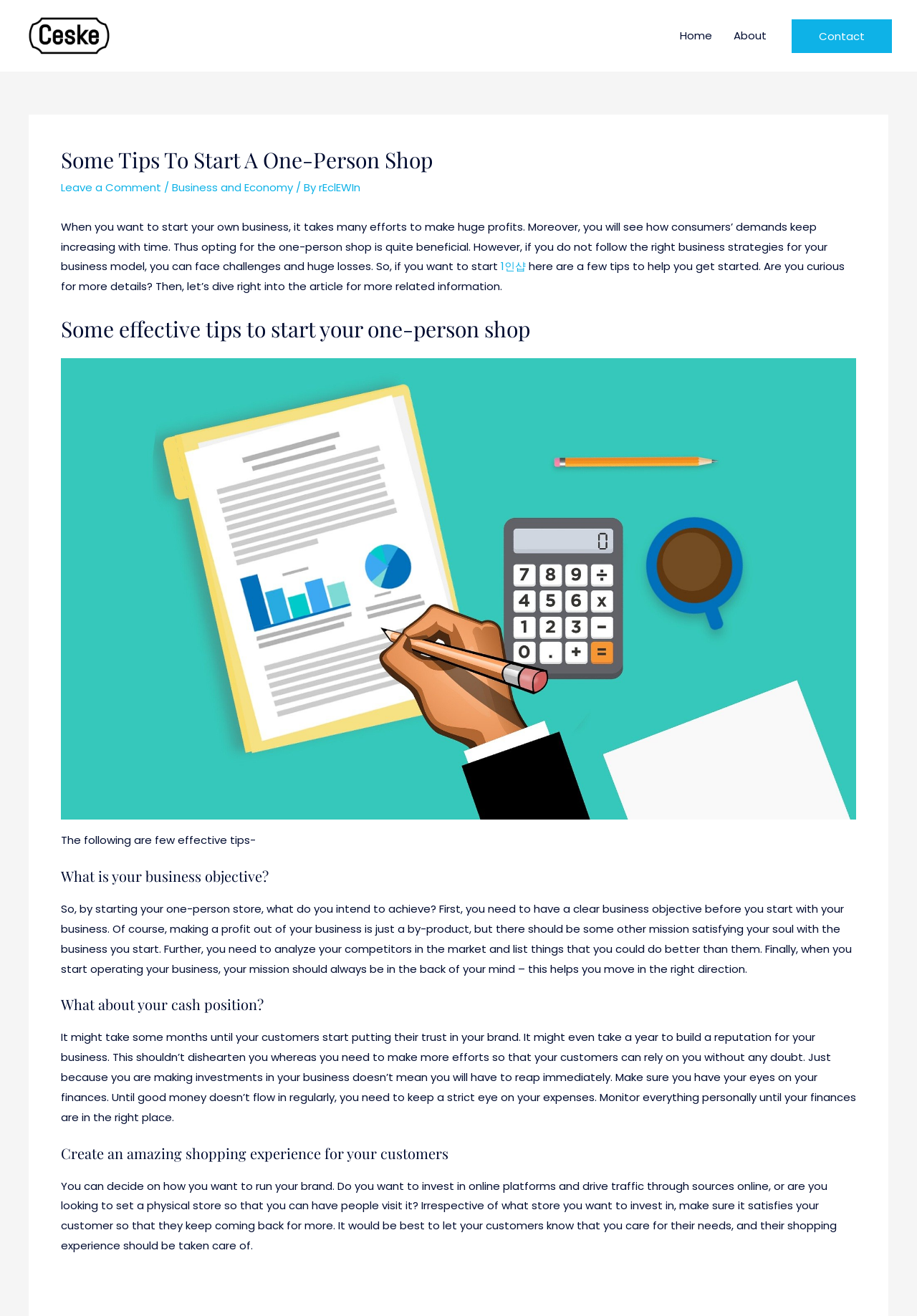Pinpoint the bounding box coordinates of the area that should be clicked to complete the following instruction: "Read more about Business and Economy". The coordinates must be given as four float numbers between 0 and 1, i.e., [left, top, right, bottom].

[0.188, 0.137, 0.32, 0.148]